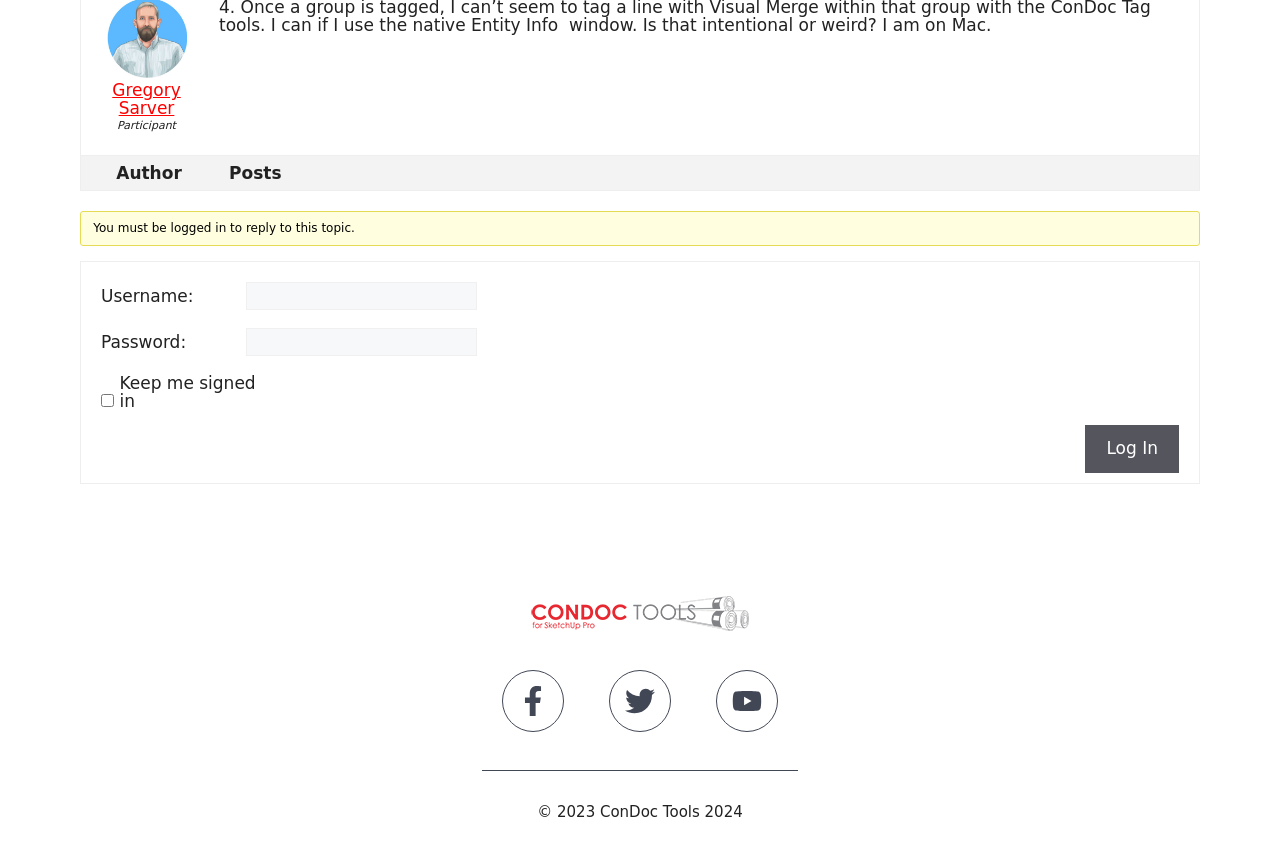Identify the bounding box for the described UI element: "Log In".

[0.848, 0.5, 0.921, 0.556]